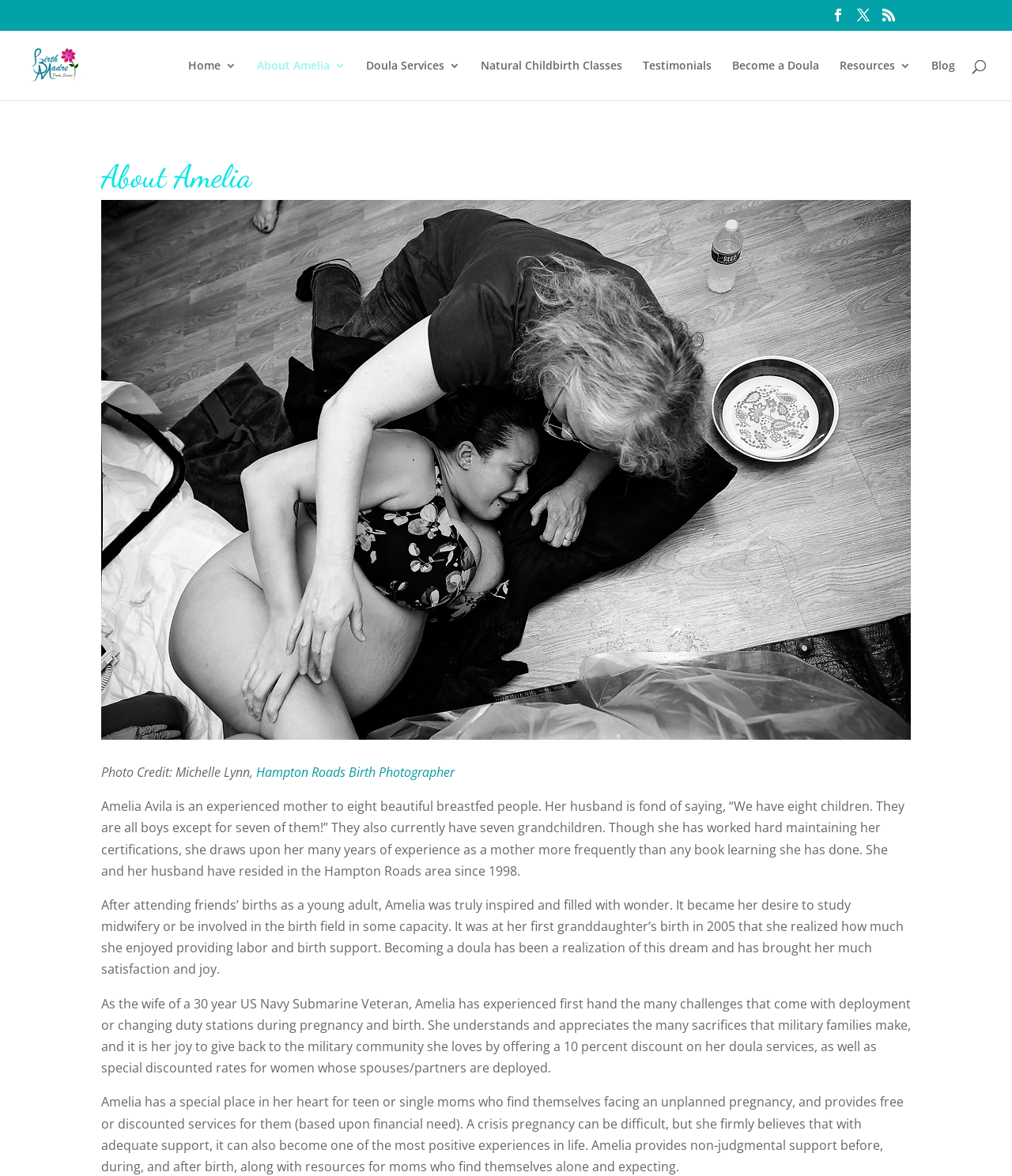Given the description of the UI element: "About Amelia", predict the bounding box coordinates in the form of [left, top, right, bottom], with each value being a float between 0 and 1.

[0.254, 0.051, 0.341, 0.085]